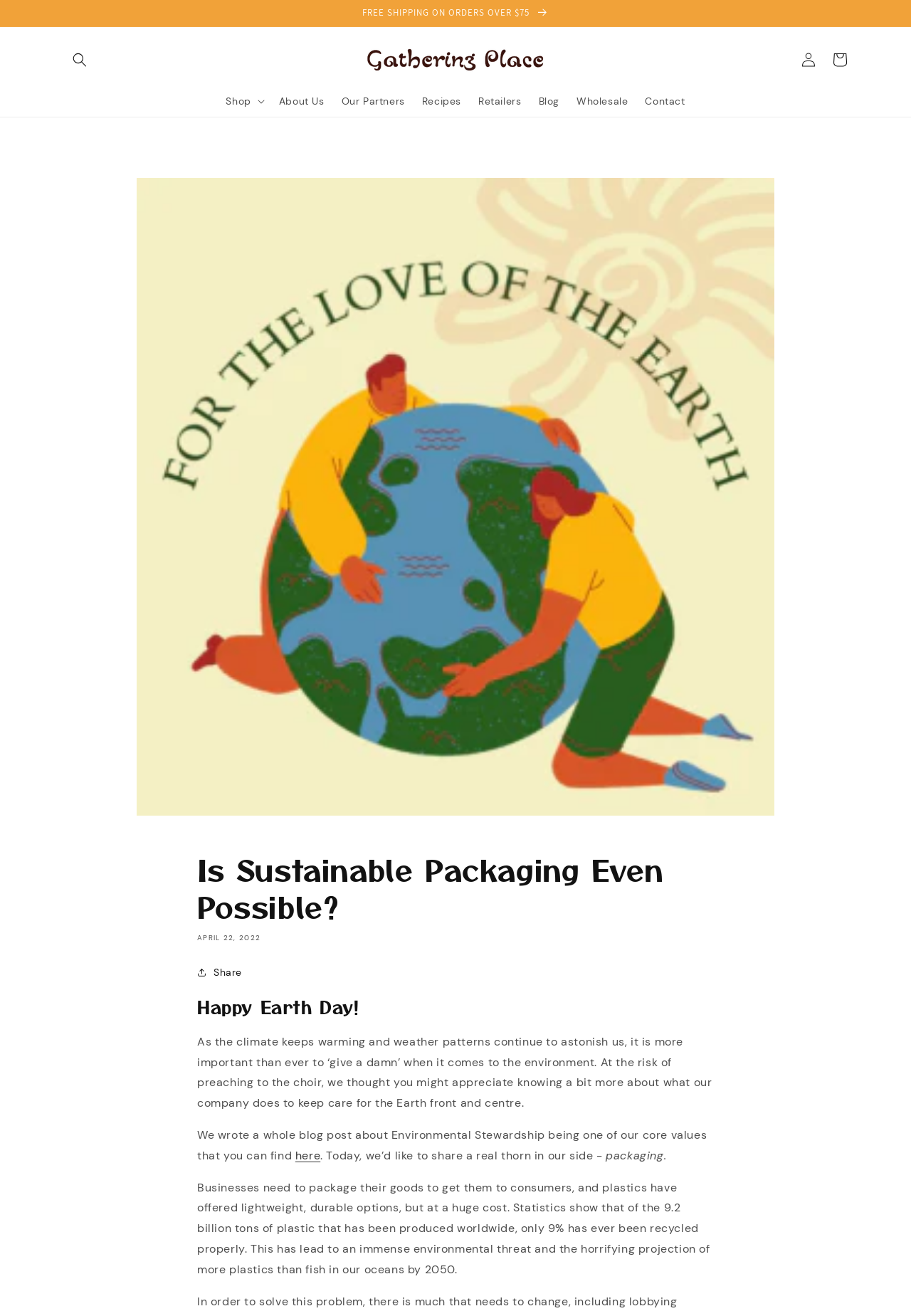With reference to the screenshot, provide a detailed response to the question below:
What percentage of plastic has been recycled properly?

According to the statistics mentioned in the webpage, only 9% of the 9.2 billion tons of plastic that has been produced worldwide has been recycled properly.